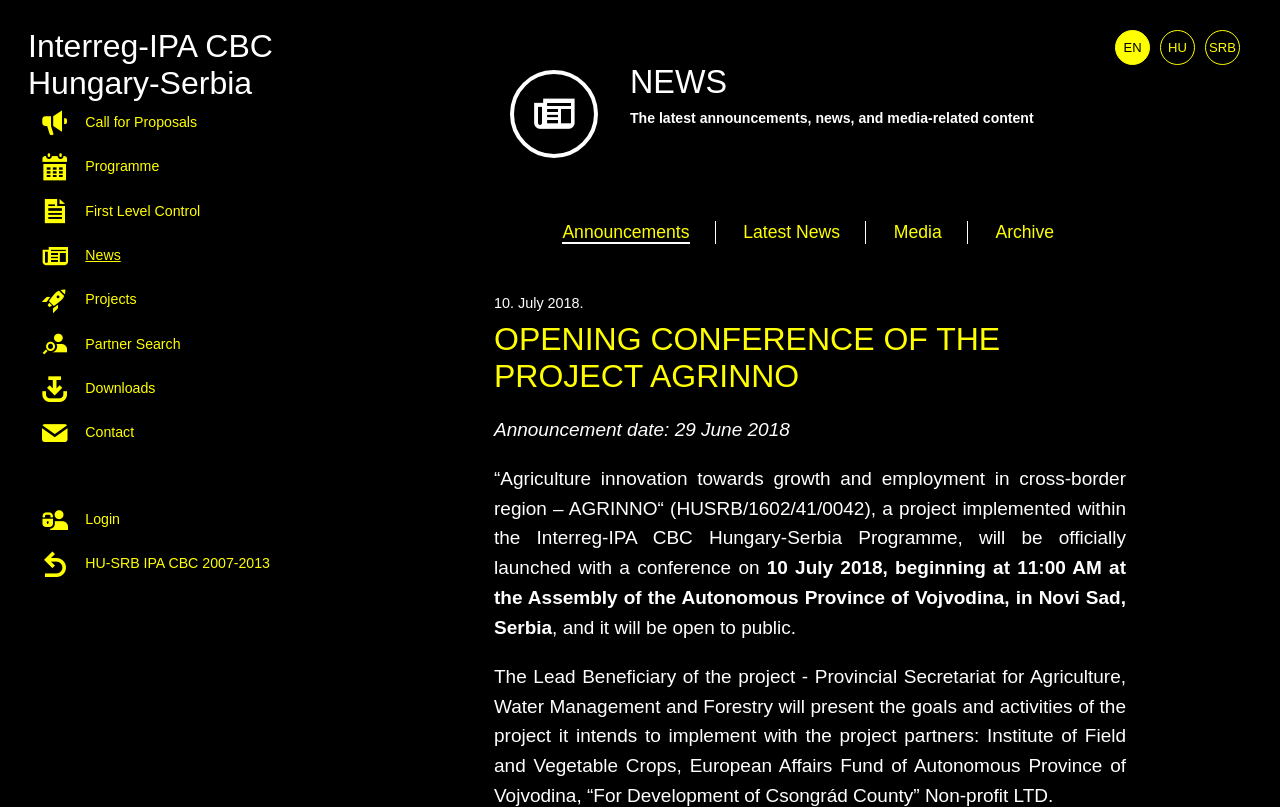How many language options are available on the webpage?
Please give a detailed and elaborate answer to the question based on the image.

I found the answer by looking at the list items on the top right corner of the webpage, which represent language options. There are three list items: 'EN', 'HU', and 'SRB', which correspond to English, Hungarian, and Serbian languages respectively.